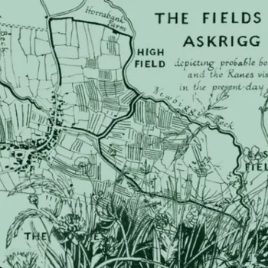Offer an in-depth caption for the image presented.

The image presents a detailed map titled "The Fields of Askrigg," showcasing a historical representation of the area. The map features intricate line drawings of the terrain, with various fields labeled, including "High Field." It illustrates probable boundaries and the layout of the land as it was observed in historical contexts. The design is complemented by botanical illustrations at the bottom, adding a natural touch to the cartographic depiction. This visualization captures the essence of Askrigg, reflecting both geographical features and a glimpse into the past.